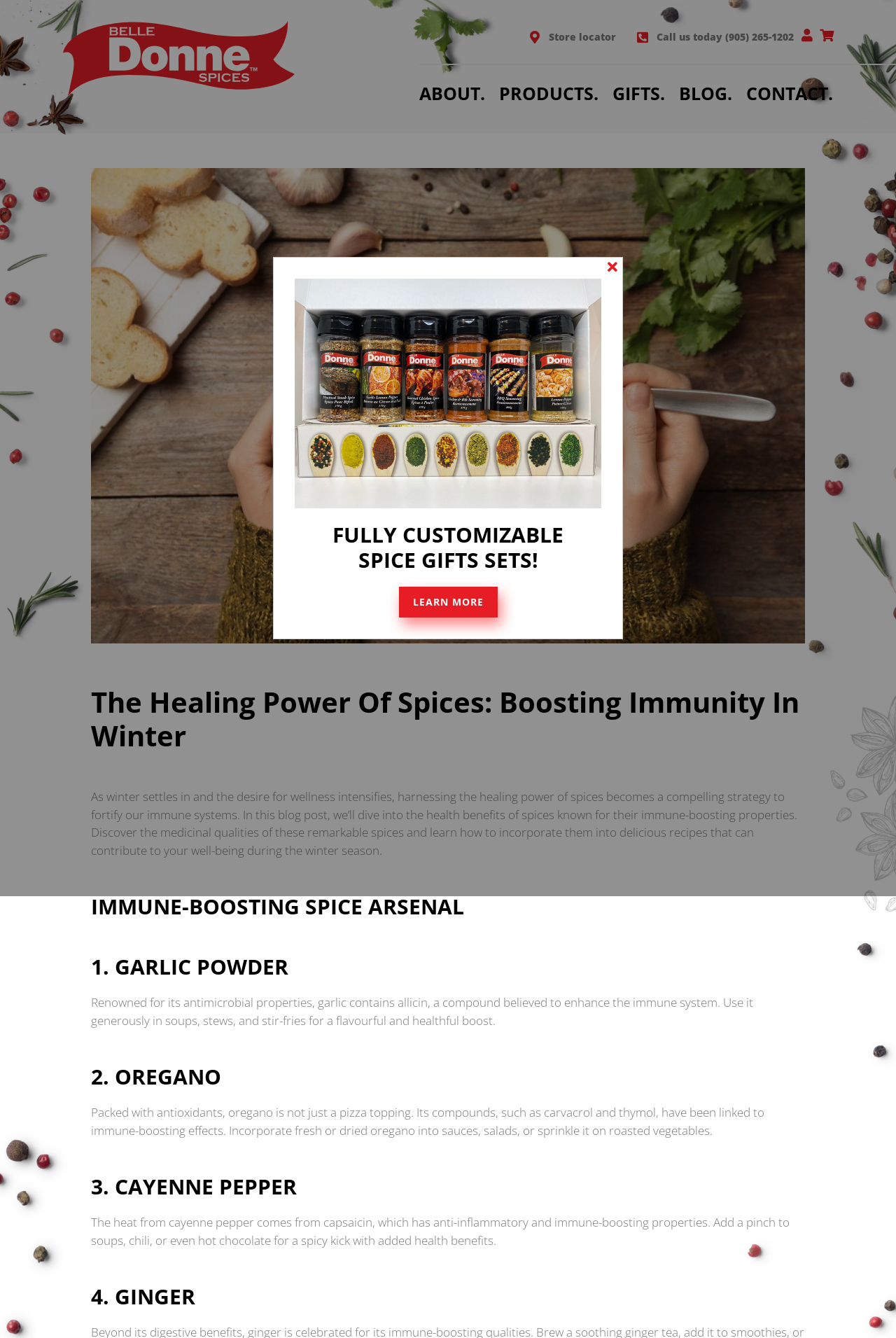Please provide a one-word or phrase answer to the question: 
What is the first immune-boosting spice mentioned?

Garlic powder